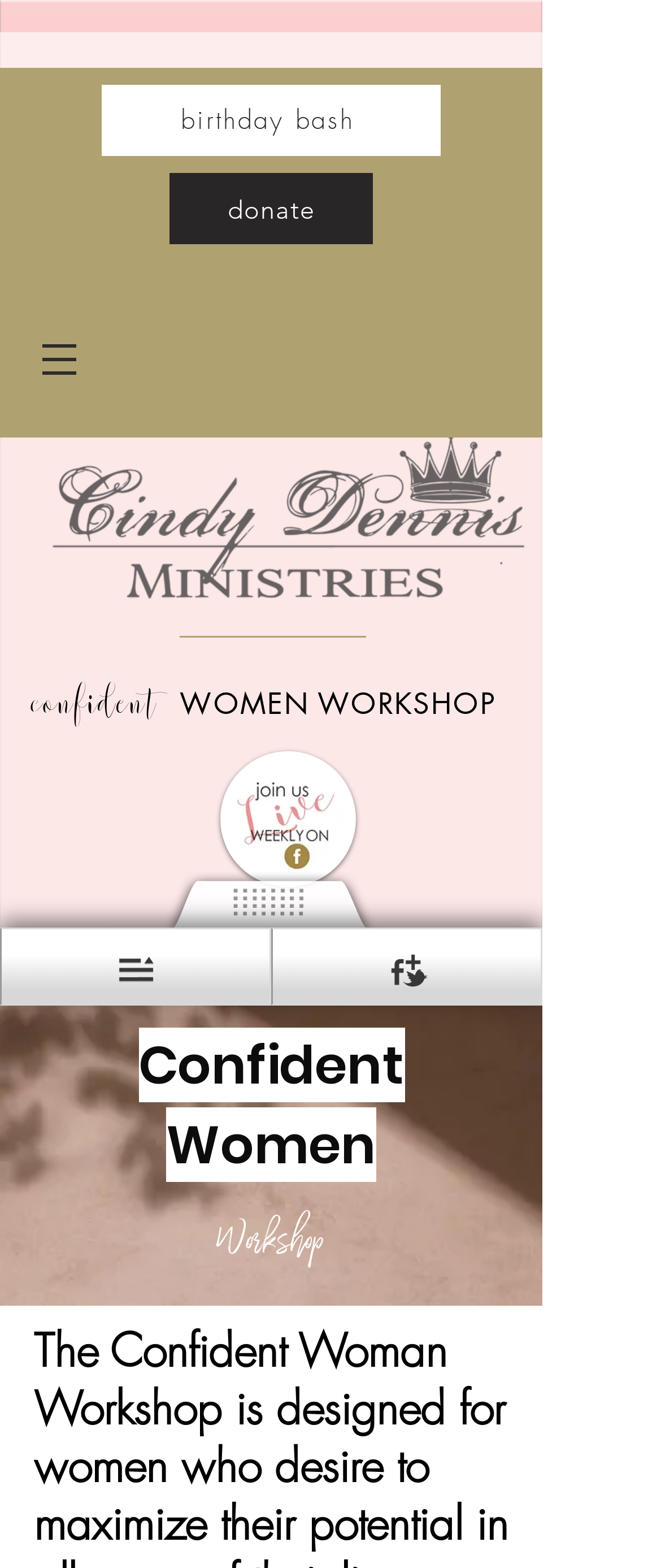What is the logo on the top left corner?
Based on the image content, provide your answer in one word or a short phrase.

cdm high res logo